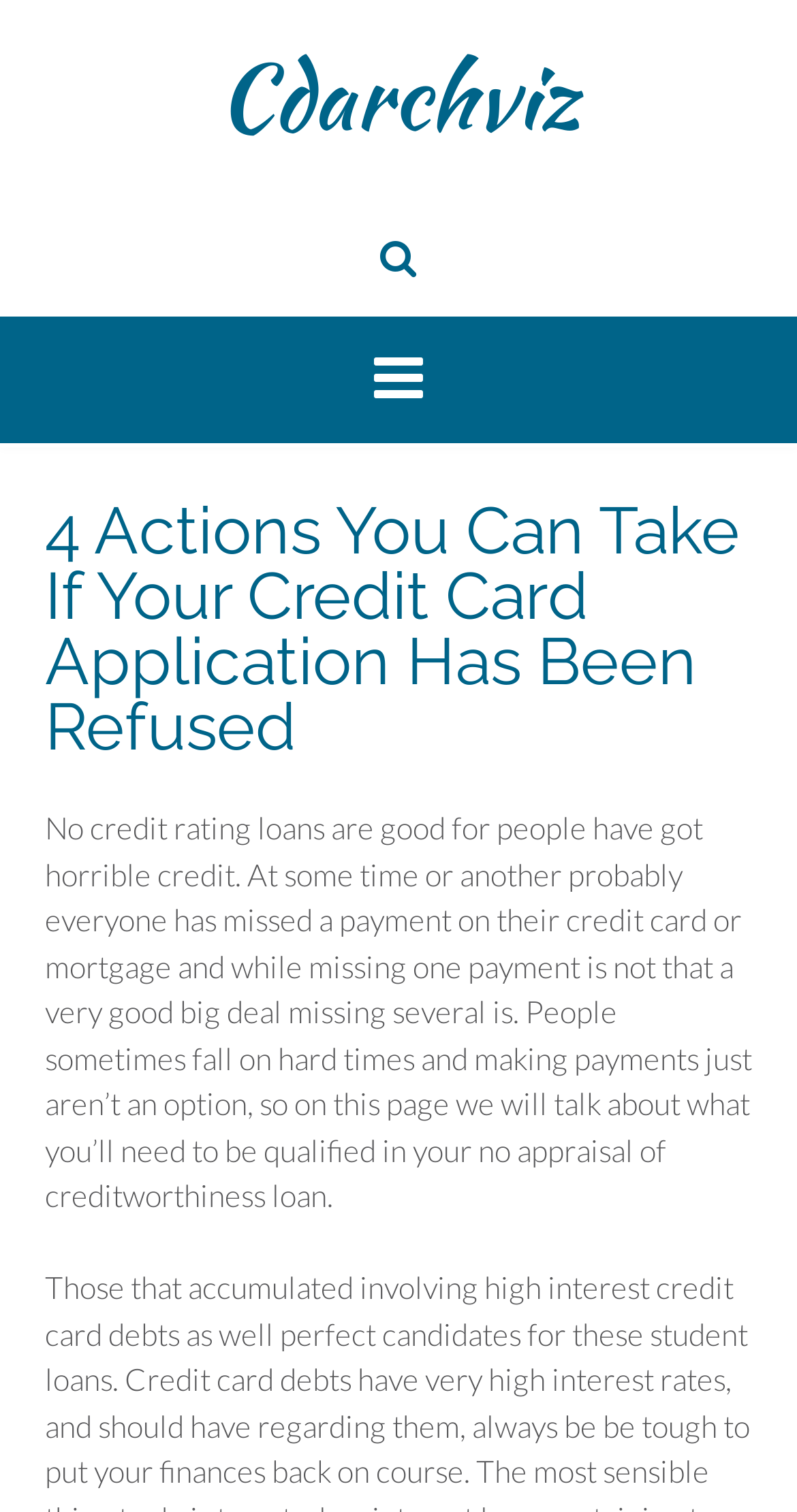Identify the main heading from the webpage and provide its text content.

4 Actions You Can Take If Your Credit Card Application Has Been Refused